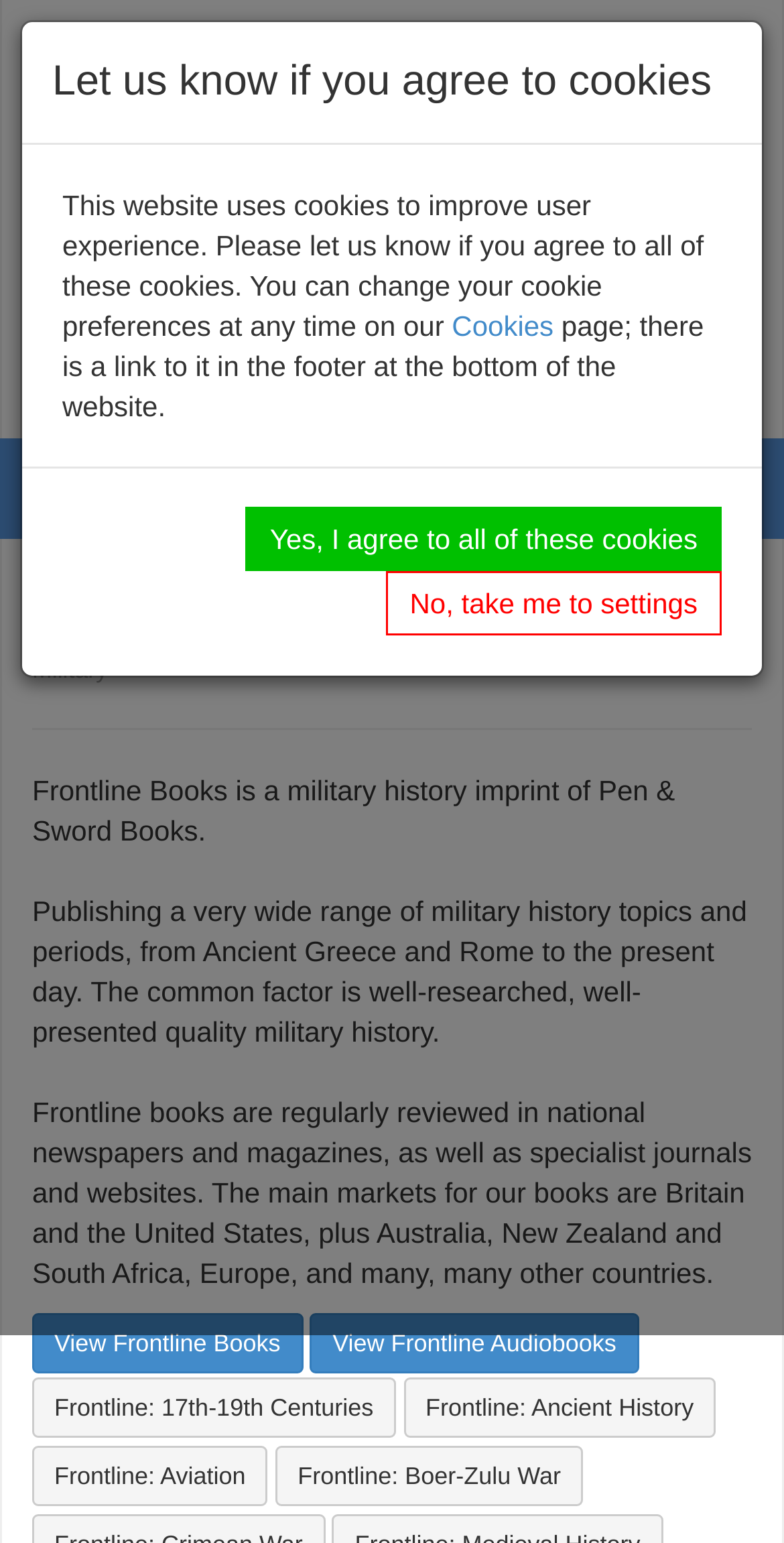Identify the bounding box of the HTML element described here: "No, take me to settings". Provide the coordinates as four float numbers between 0 and 1: [left, top, right, bottom].

[0.492, 0.37, 0.921, 0.412]